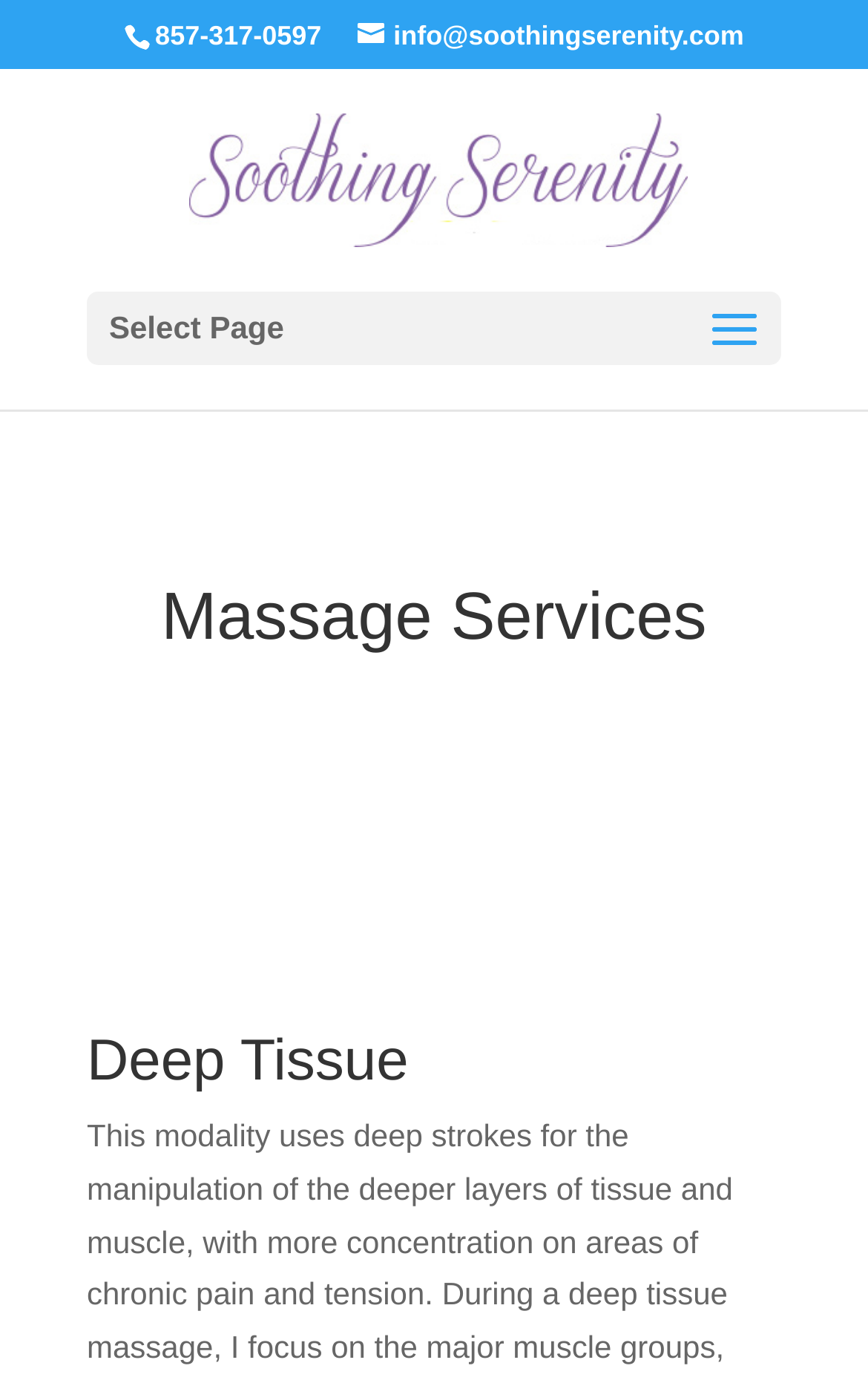Produce a meticulous description of the webpage.

The webpage is about Soothing Serenity Therapeutic Massage, offering massage services. At the top, there is a phone number "857-317-0597" and an email address "info@soothingserenity.com" in the form of a link. Next to the email address, there is a link with the company name "Soothing Serenity Therapeutic Massage" accompanied by an image with the same name. 

Below these elements, there is a "Select Page" text. Underneath, there are two headings: "Massage Services" and "Deep Tissue", which are likely categories of massage services offered by the company. The "Massage Services" heading is positioned above the "Deep Tissue" heading.